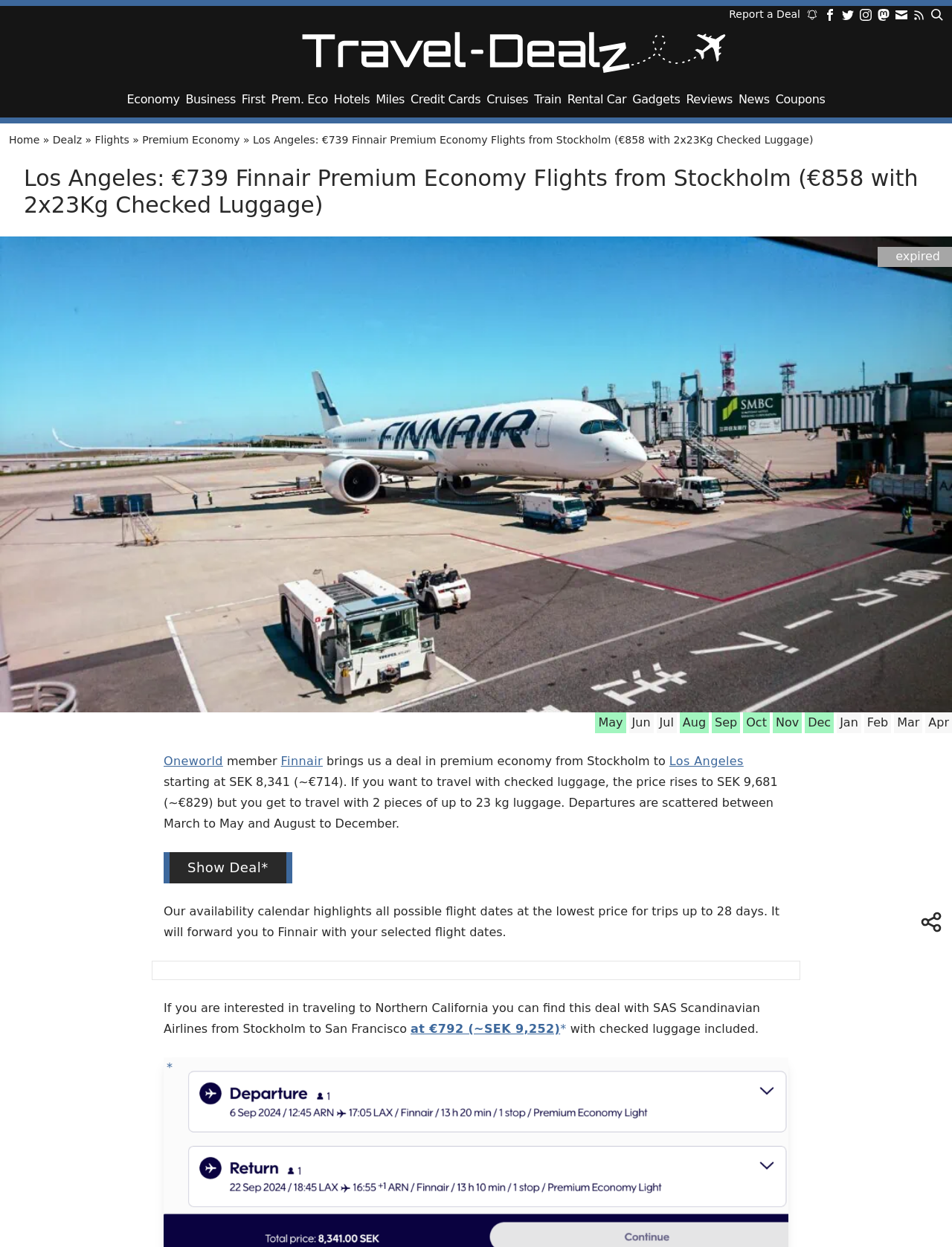Using the details in the image, give a detailed response to the question below:
What is the destination of the flight?

By examining the webpage content, I found that the destination of the flight is Los Angeles, which is mentioned in the text 'Oneworld member Finnair brings us a deal in premium economy from Stockholm to Los Angeles...'.